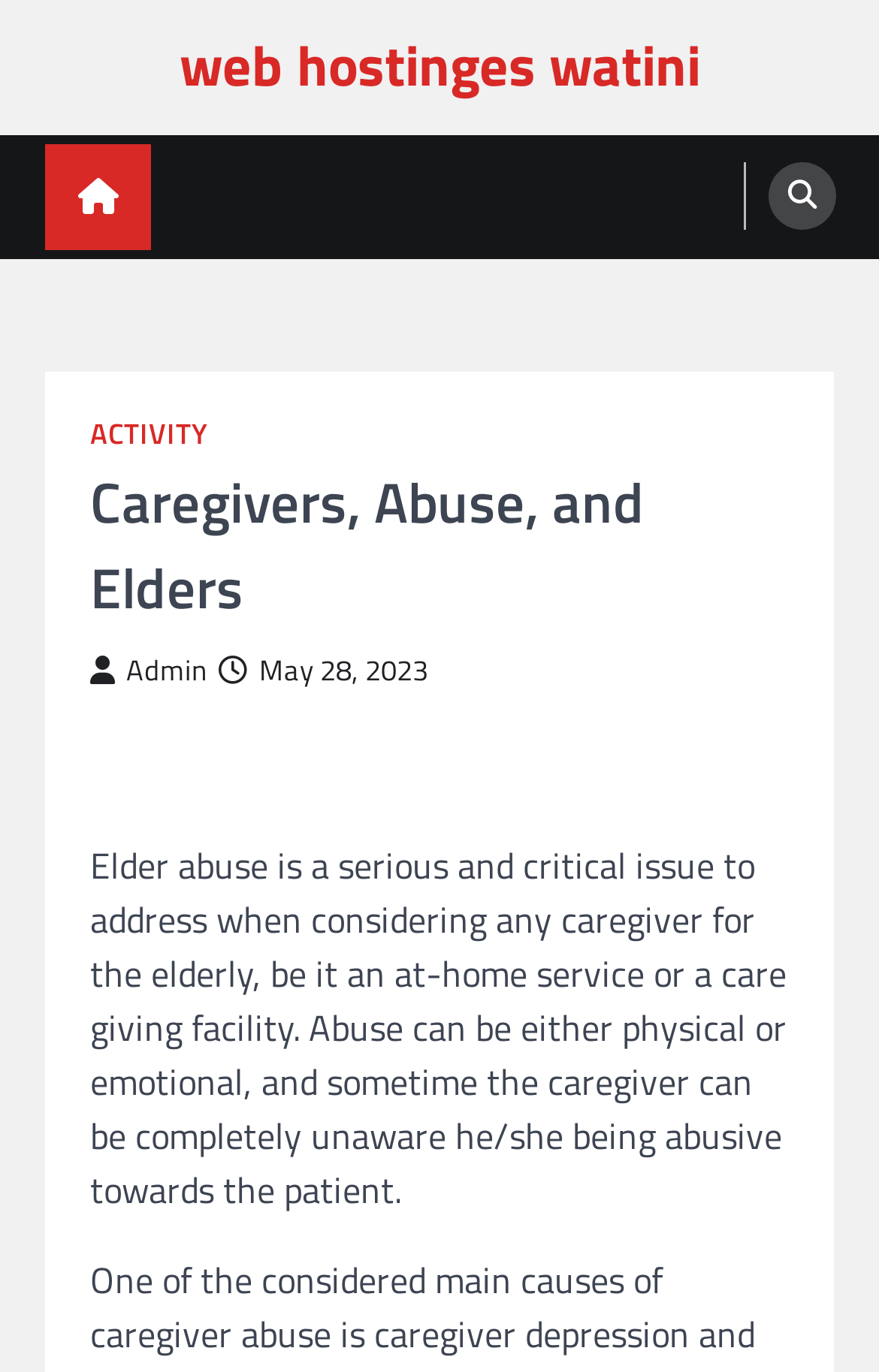What is the purpose of the 'ACTIVITY' link?
Based on the visual information, provide a detailed and comprehensive answer.

The purpose of the 'ACTIVITY' link is not explicitly stated on the webpage, but it may be related to tracking or monitoring activities related to elder care.